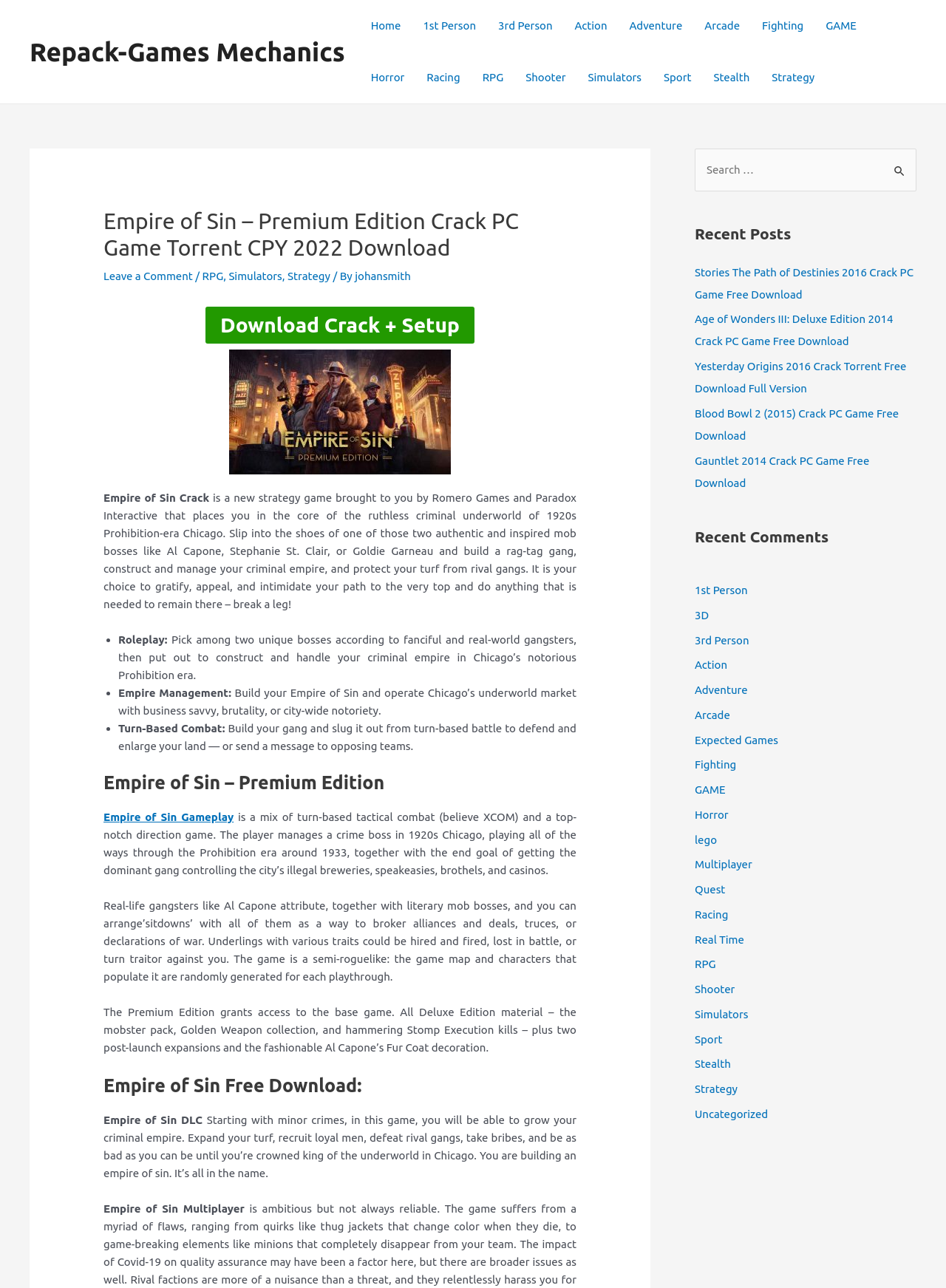Identify the coordinates of the bounding box for the element that must be clicked to accomplish the instruction: "View 'Recent Posts'".

[0.734, 0.173, 0.969, 0.191]